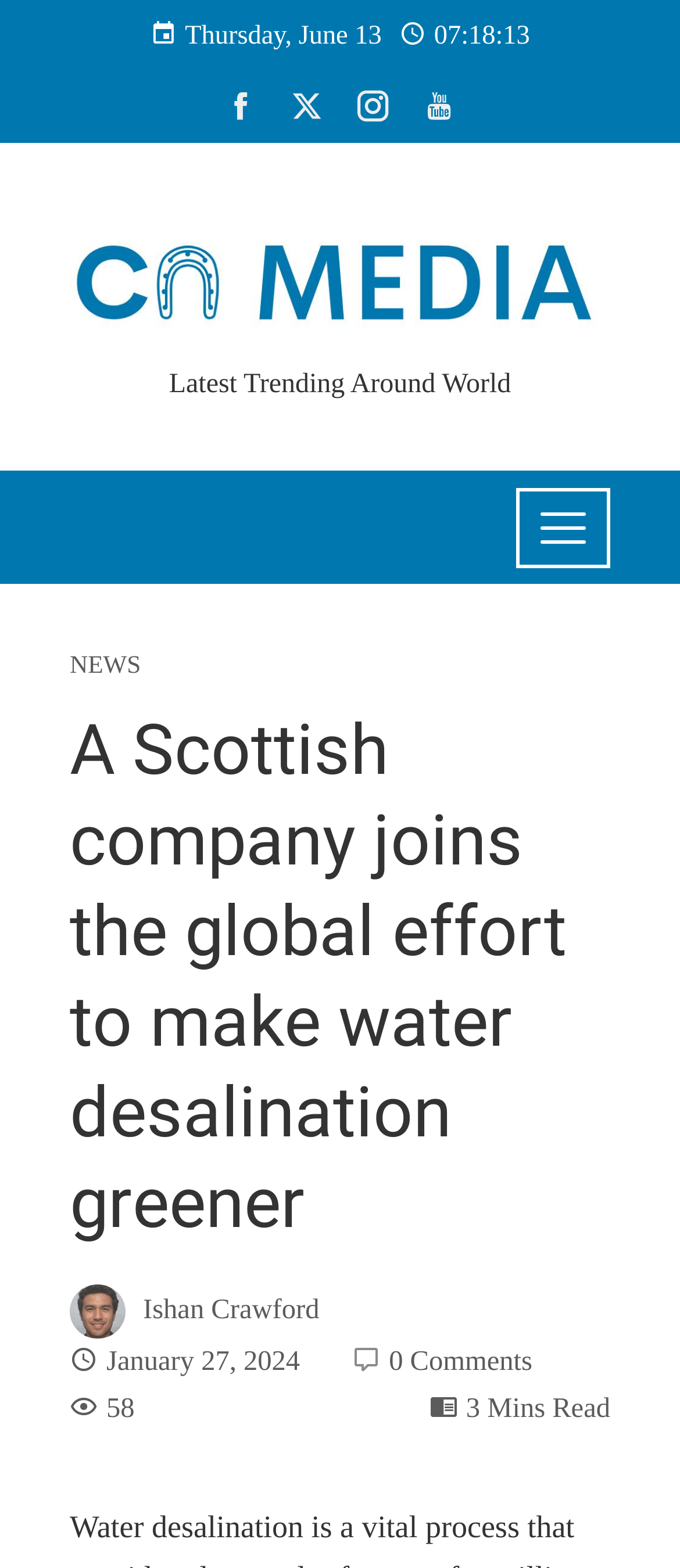Give a one-word or one-phrase response to the question: 
How many minutes does it take to read the article?

3 Mins